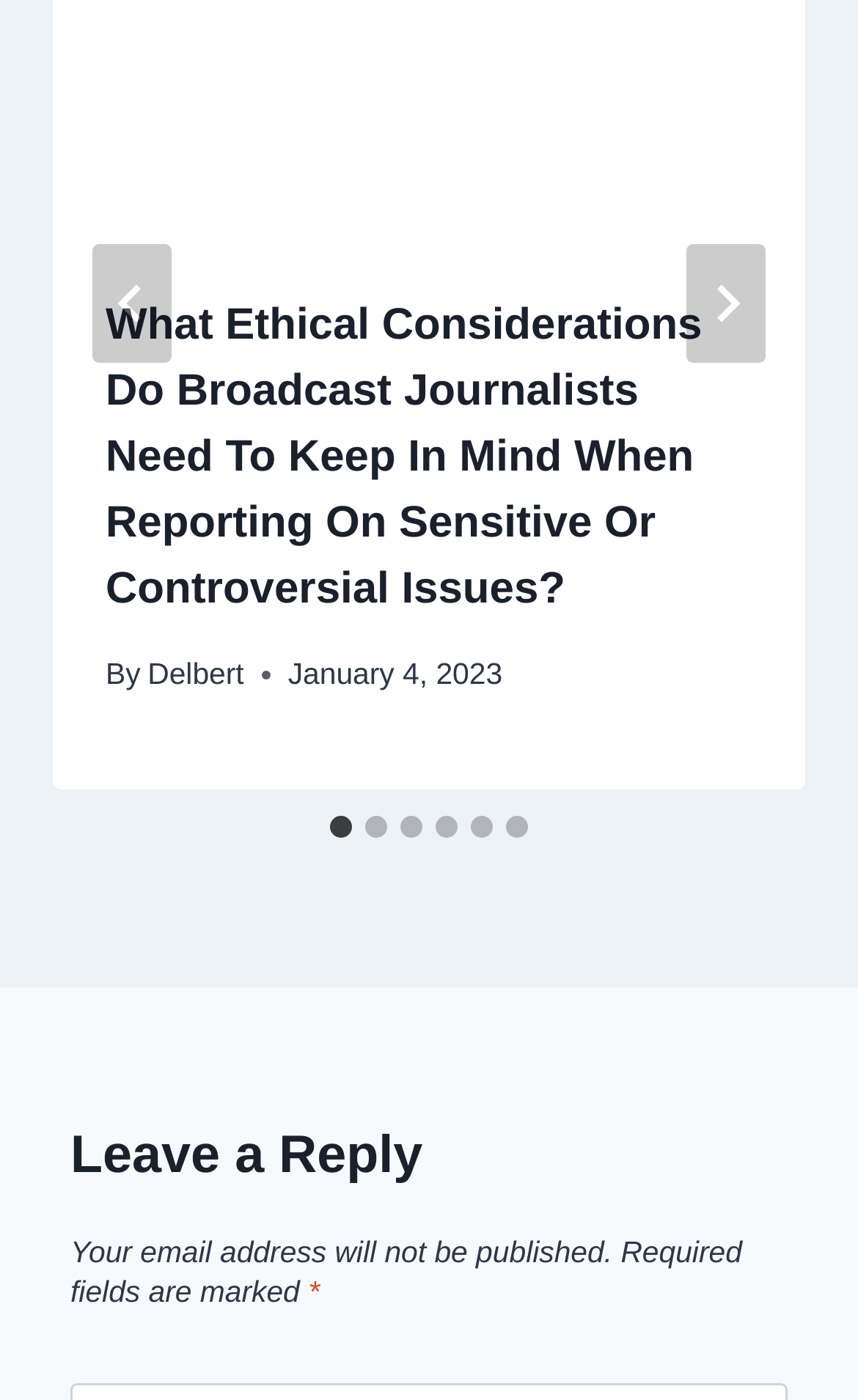Locate the bounding box coordinates of the element that should be clicked to execute the following instruction: "Click next".

[0.8, 0.174, 0.892, 0.259]